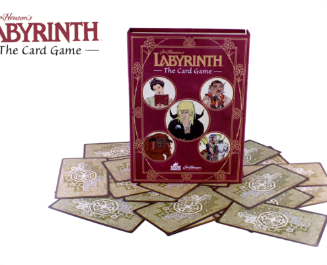Give a concise answer using one word or a phrase to the following question:
How many circular illustrations are on the box?

Four